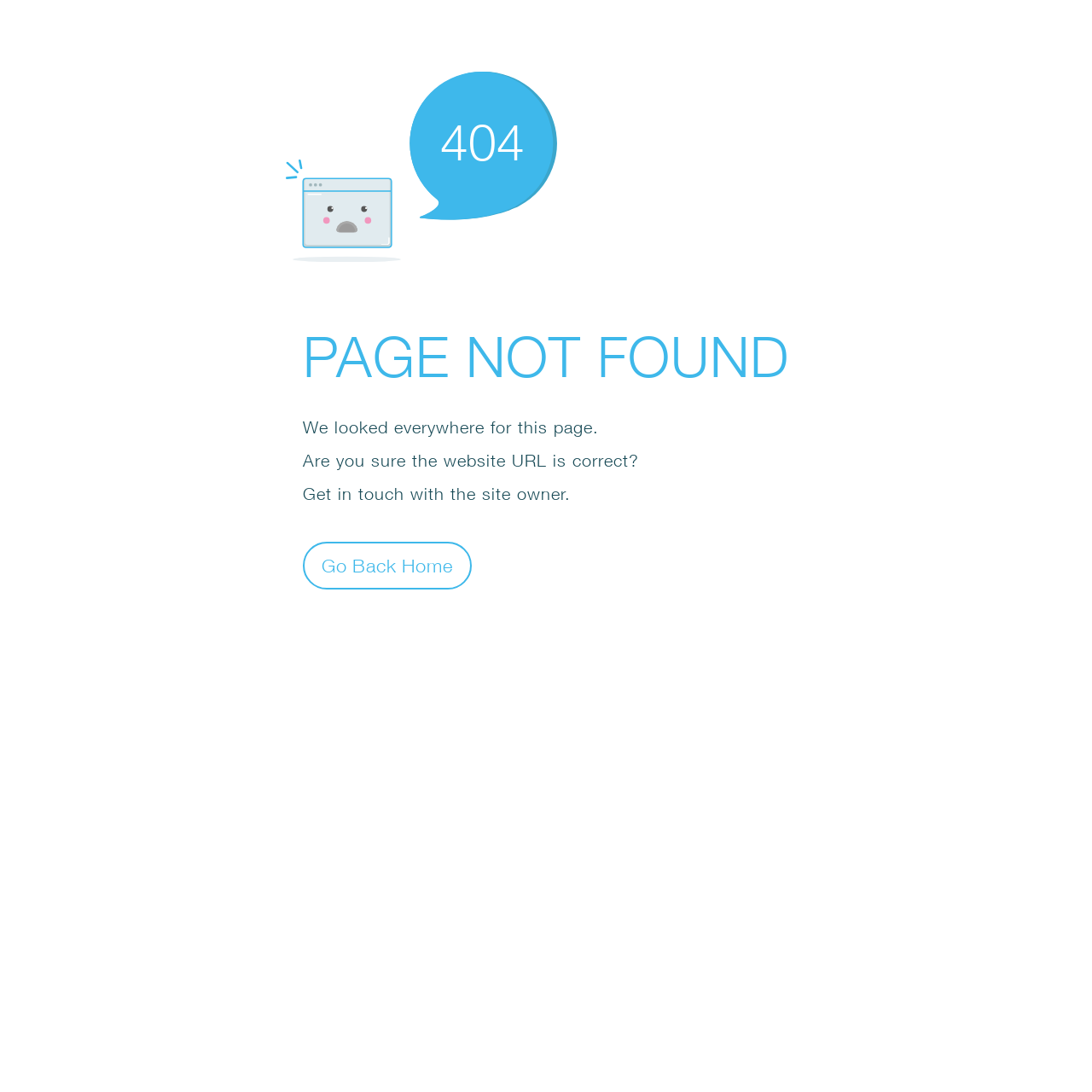For the given element description Go Back Home, determine the bounding box coordinates of the UI element. The coordinates should follow the format (top-left x, top-left y, bottom-right x, bottom-right y) and be within the range of 0 to 1.

[0.277, 0.496, 0.432, 0.54]